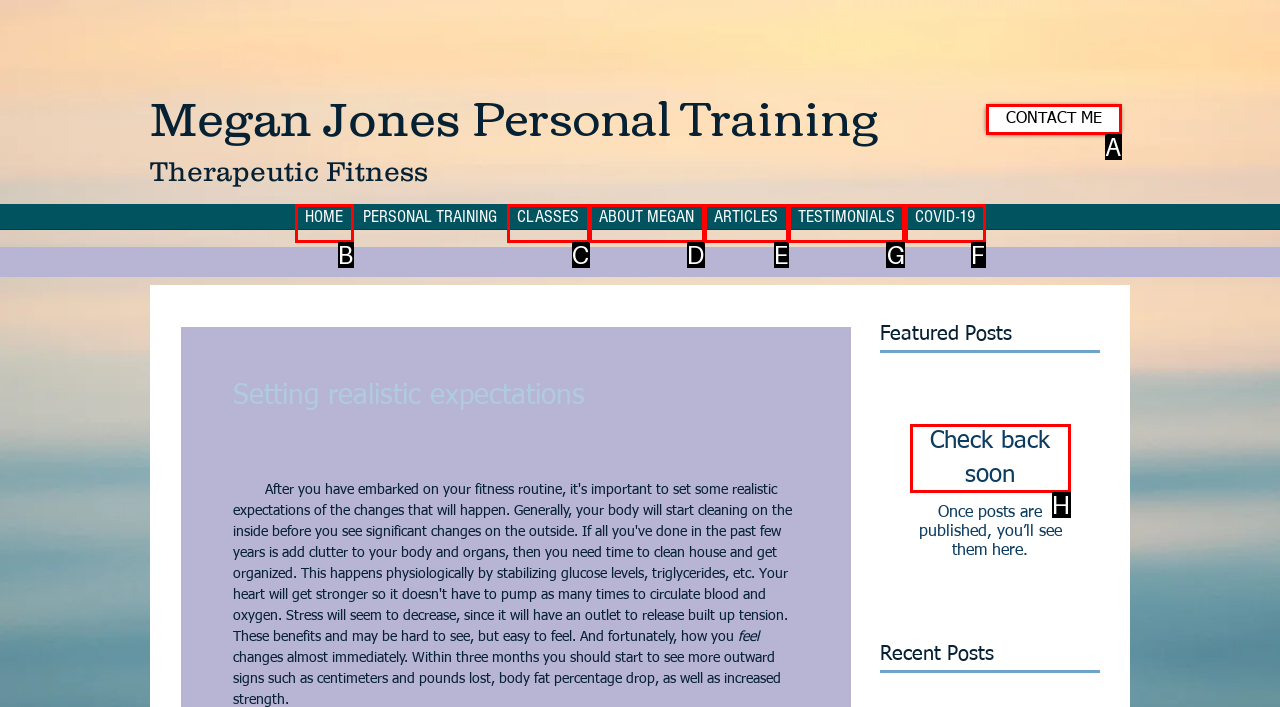Identify the HTML element to select in order to accomplish the following task: check testimonials
Reply with the letter of the chosen option from the given choices directly.

G